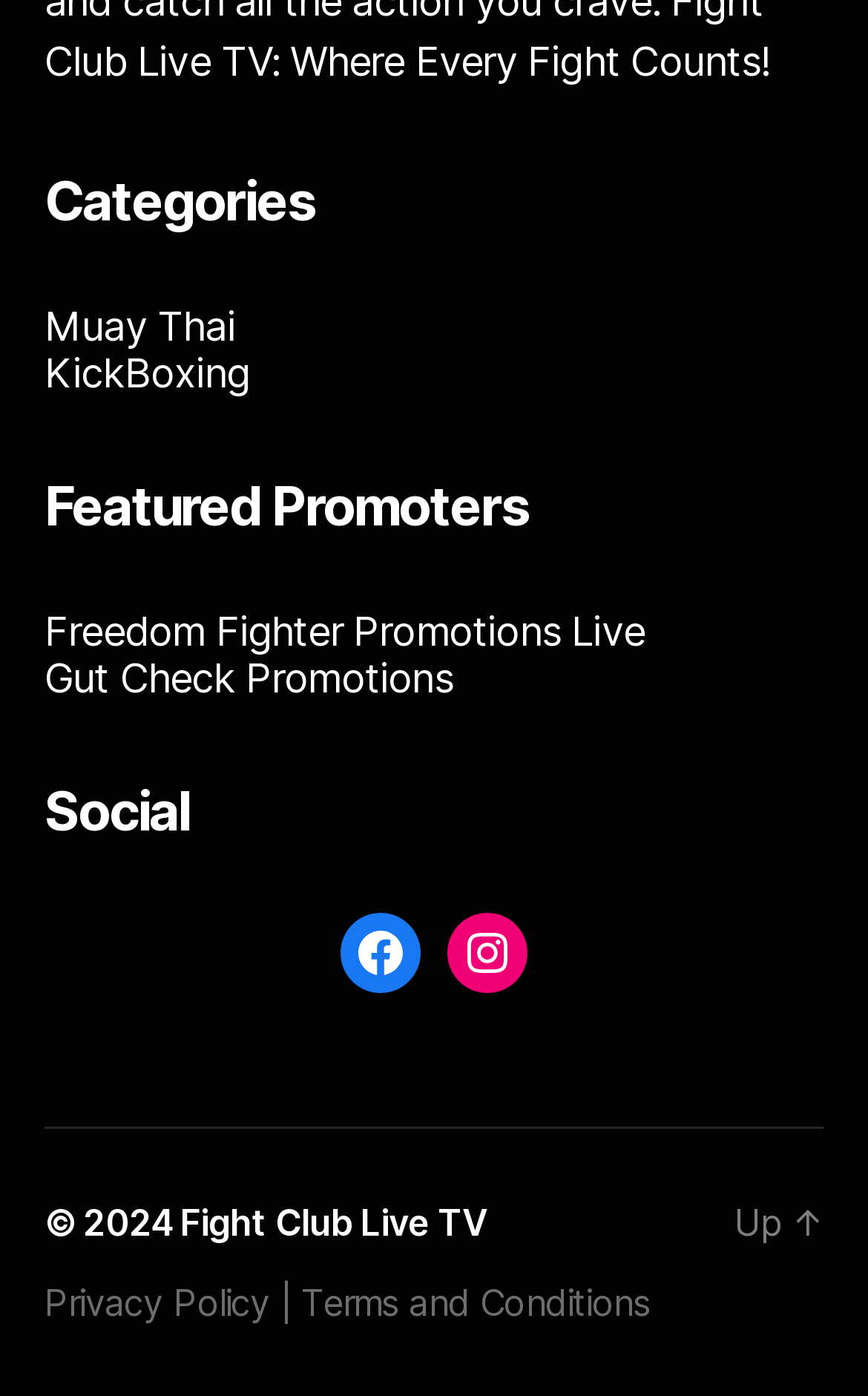Please mark the bounding box coordinates of the area that should be clicked to carry out the instruction: "Go to Fight Club Live TV".

[0.208, 0.859, 0.562, 0.891]